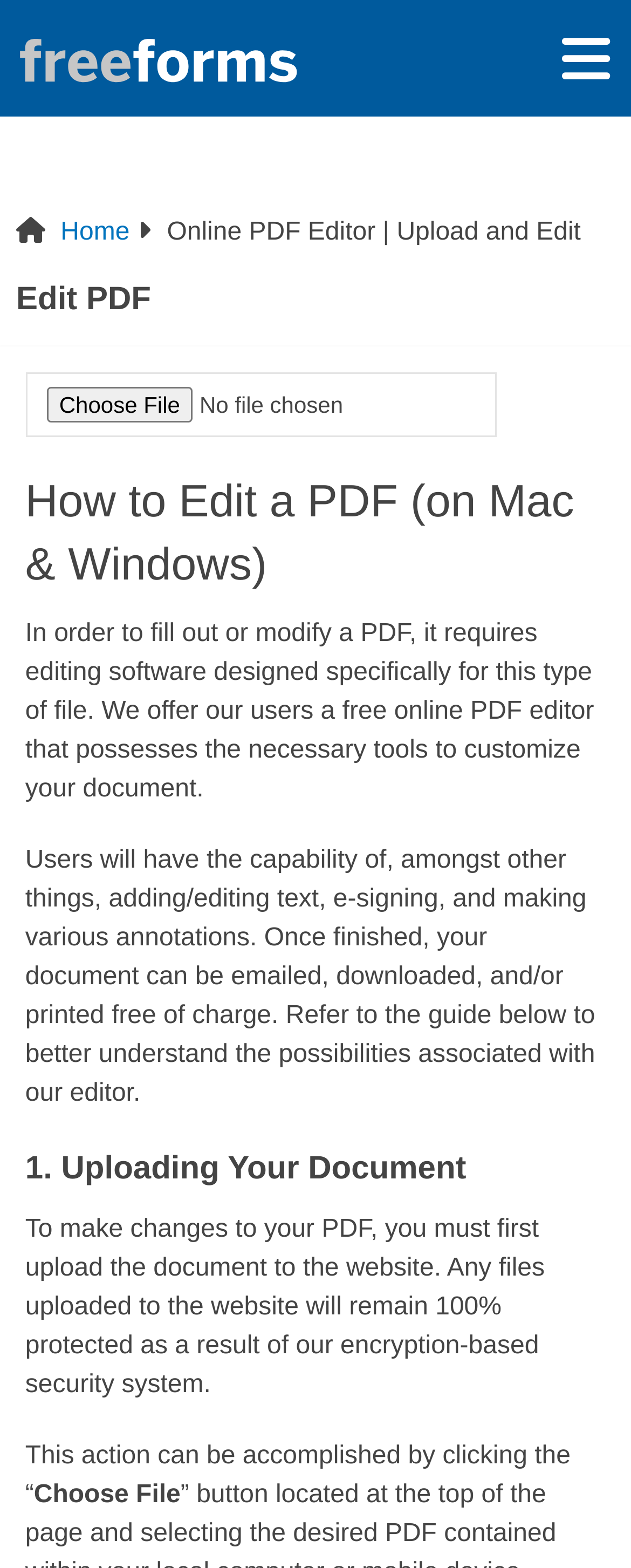Give a concise answer using one word or a phrase to the following question:
What is the security feature of this website?

Encryption-based security